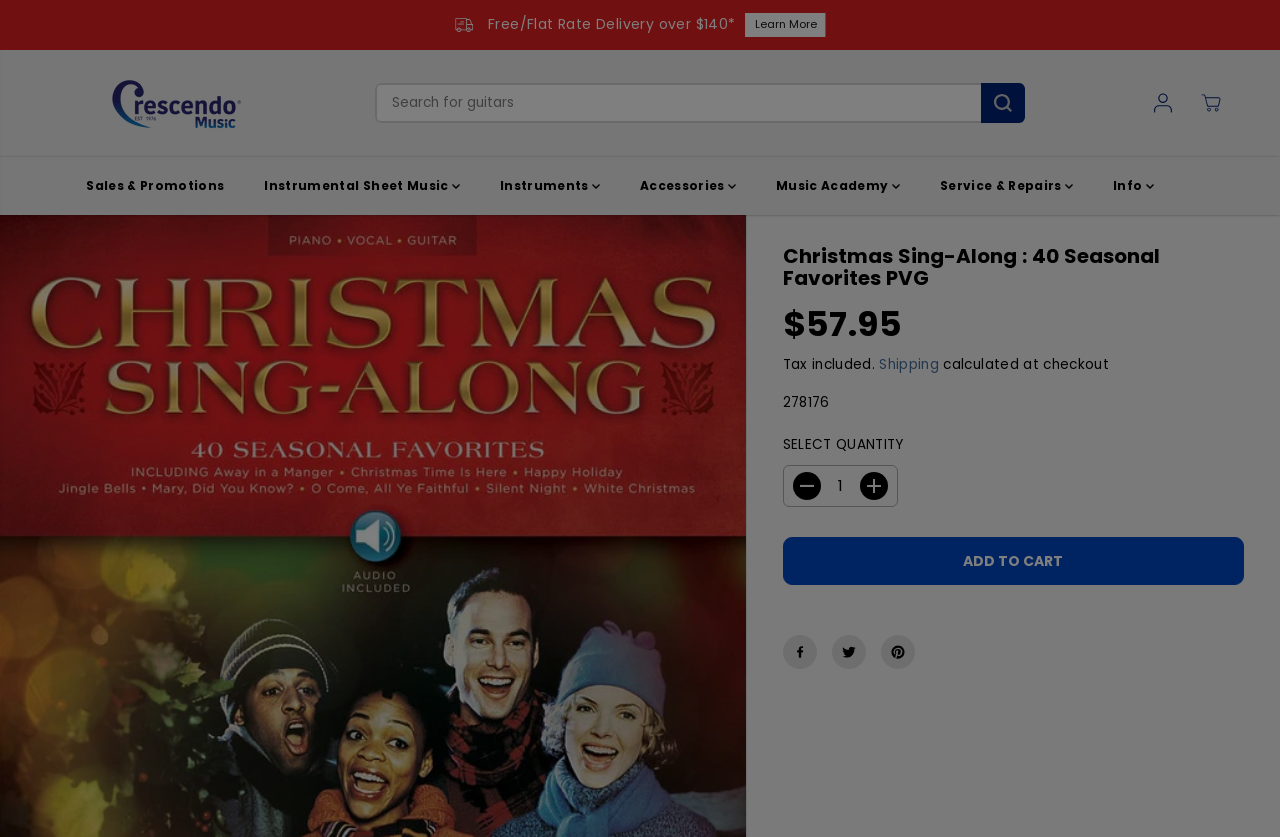What is the function of the button with the minus sign?
Please respond to the question with a detailed and well-explained answer.

I found the answer by looking at the button with the minus sign and its description 'Decrease quantity for Christmas Sing-Along : 40 Seasonal Favorites PVG'.